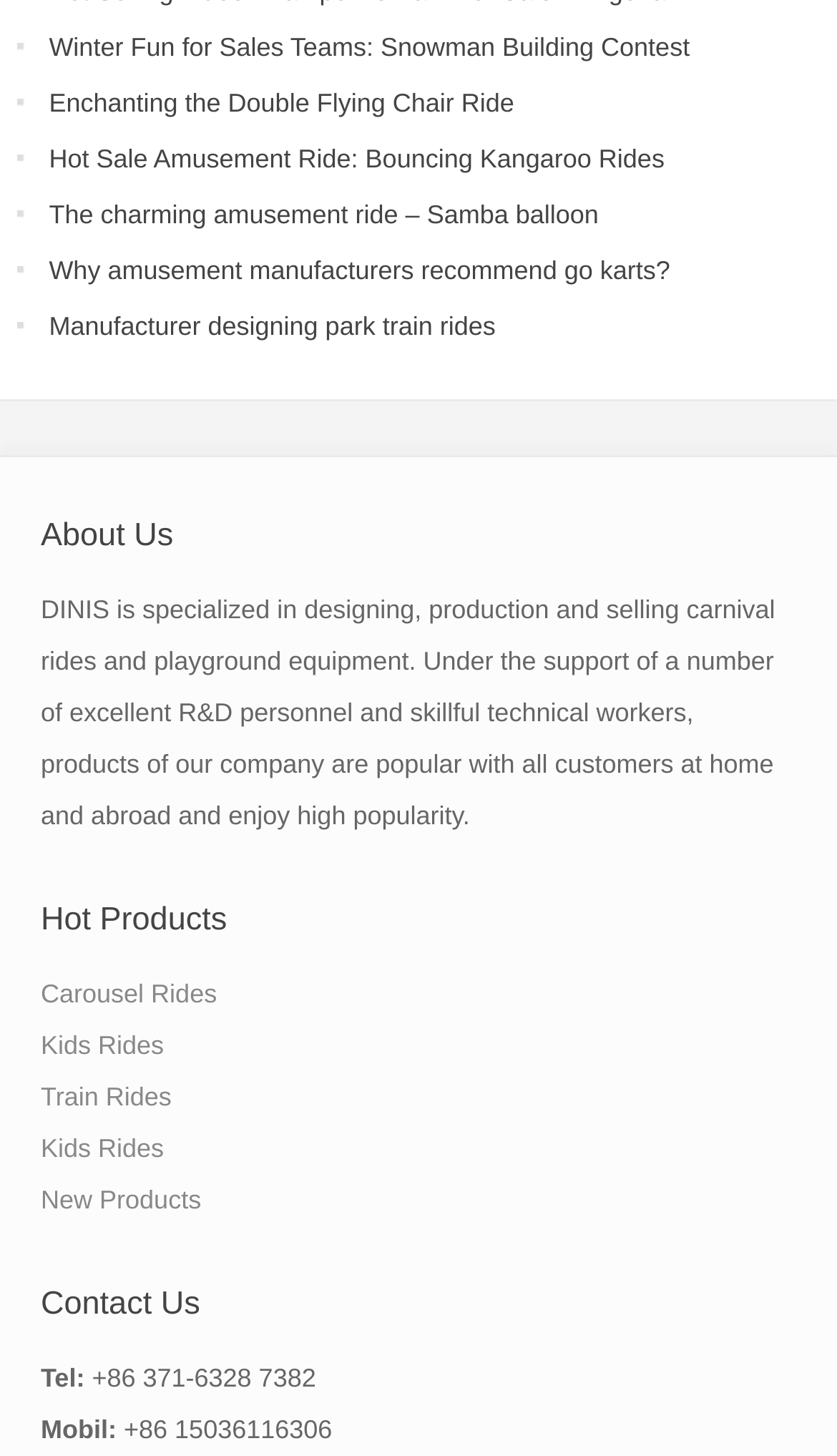Determine the bounding box coordinates for the element that should be clicked to follow this instruction: "View About Us". The coordinates should be given as four float numbers between 0 and 1, in the format [left, top, right, bottom].

[0.049, 0.351, 0.942, 0.386]